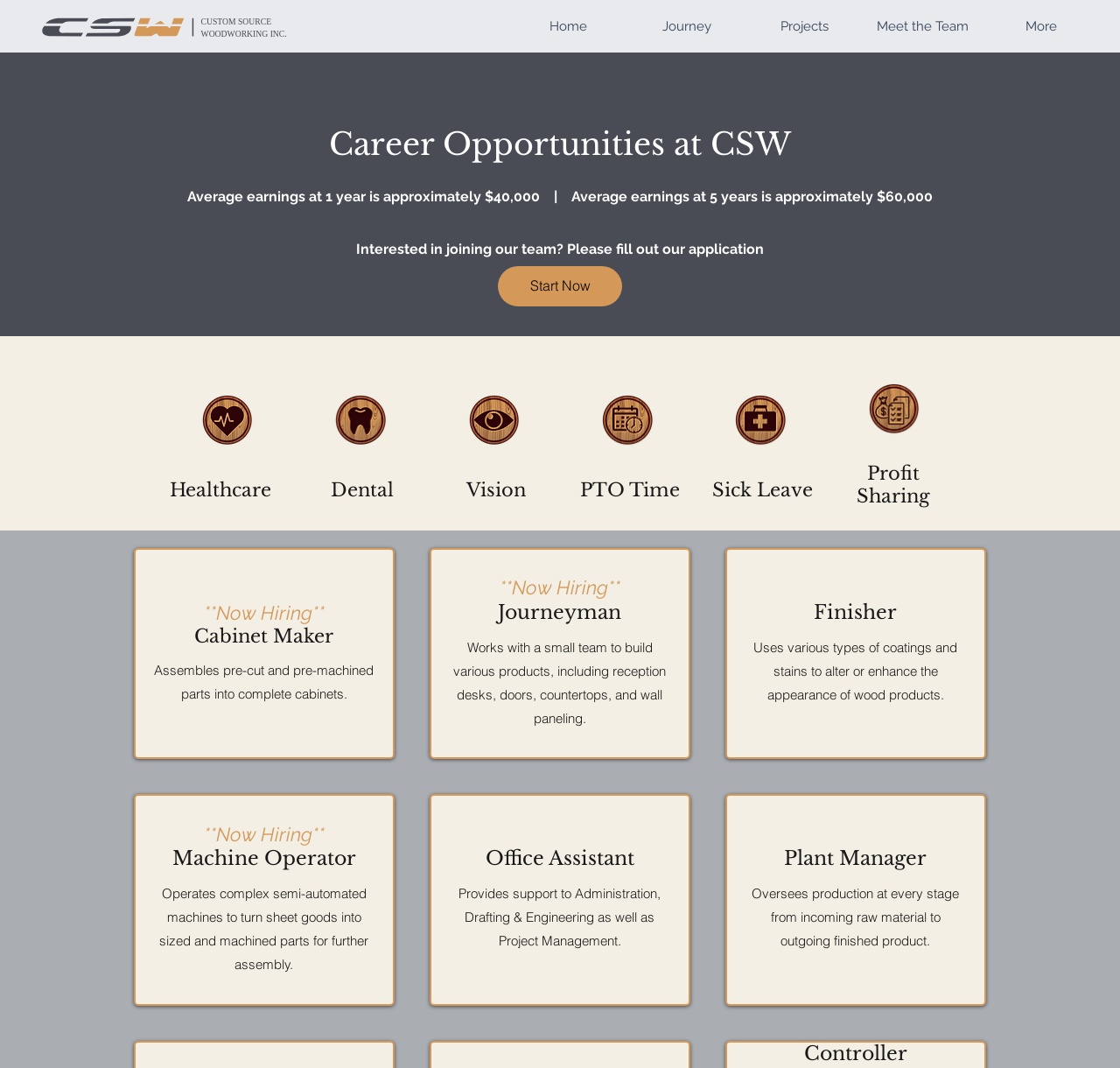How can I apply for a job at CSW?
Using the image, give a concise answer in the form of a single word or short phrase.

Fill out the application